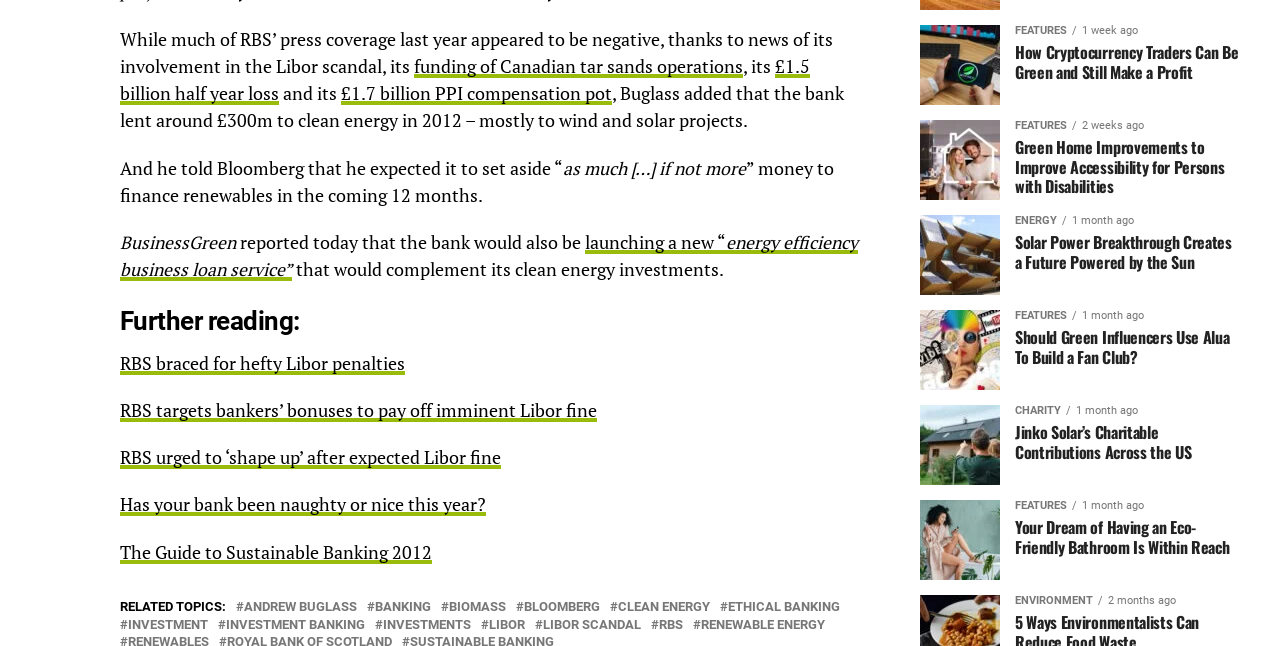Please identify the bounding box coordinates of the element on the webpage that should be clicked to follow this instruction: "Click on the 'AI Advisor' link". The bounding box coordinates should be given as four float numbers between 0 and 1, formatted as [left, top, right, bottom].

None